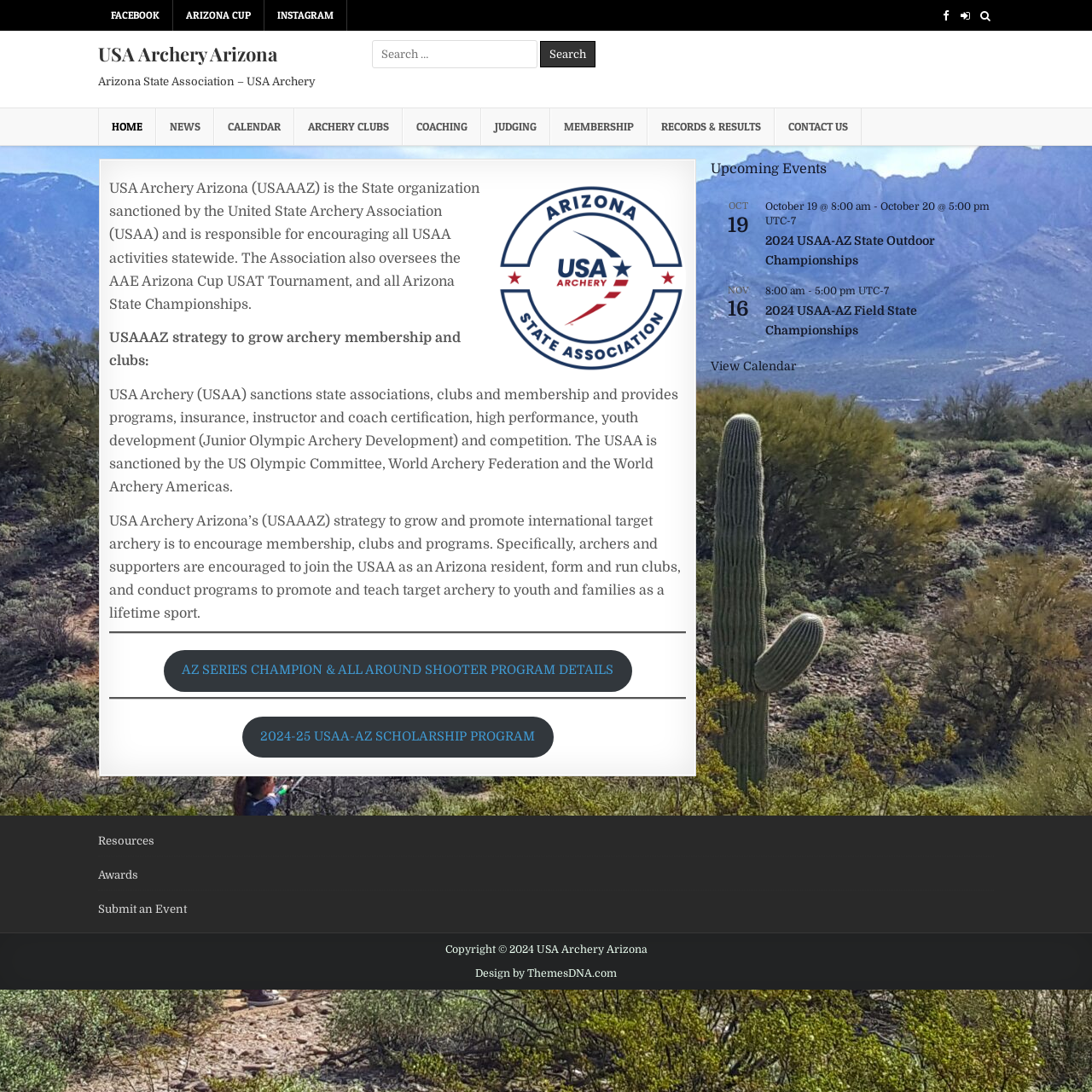Answer in one word or a short phrase: 
What is the name of the state organization?

USA Archery Arizona